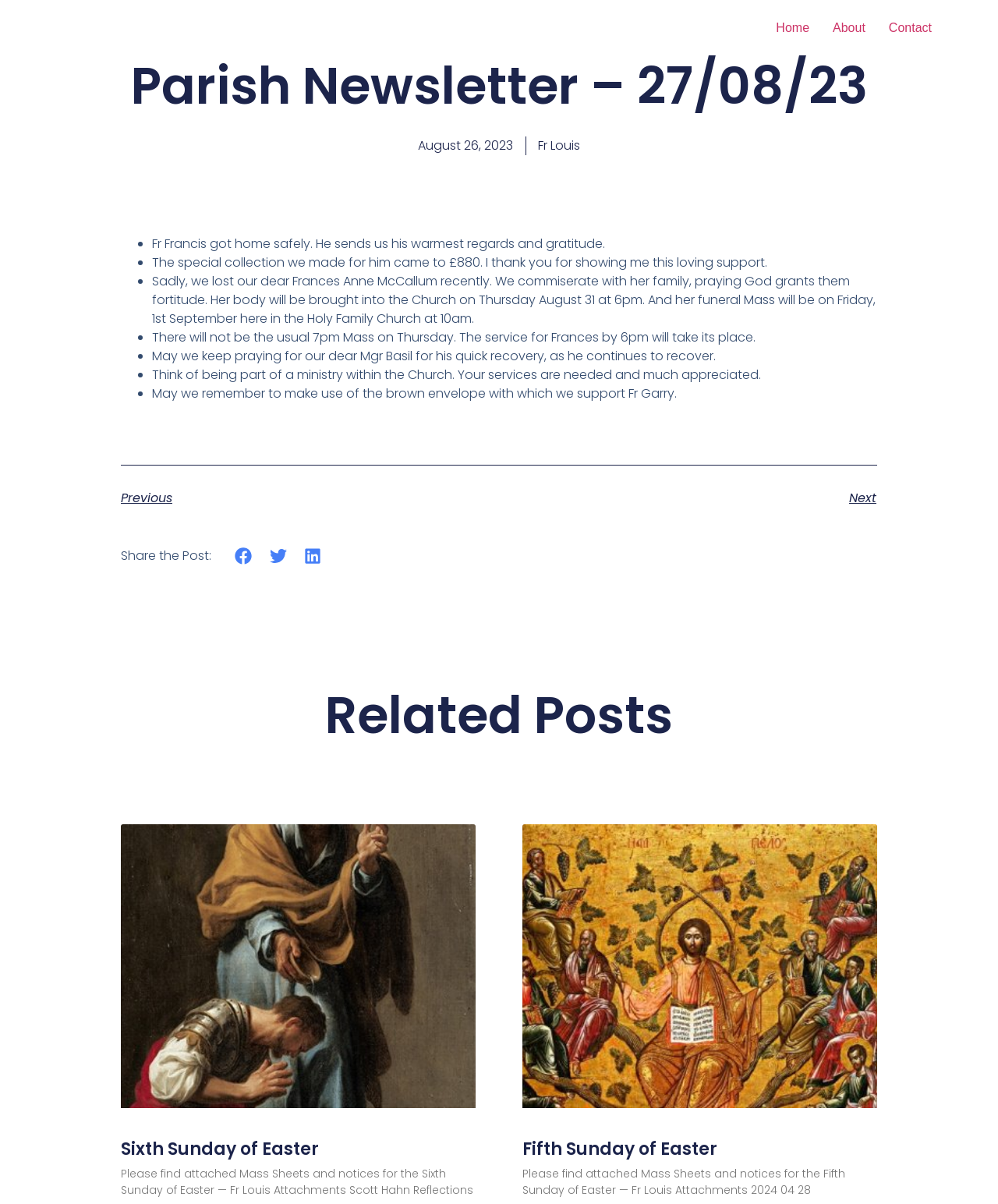Pinpoint the bounding box coordinates of the clickable element needed to complete the instruction: "Share the post on Facebook". The coordinates should be provided as four float numbers between 0 and 1: [left, top, right, bottom].

[0.235, 0.454, 0.253, 0.469]